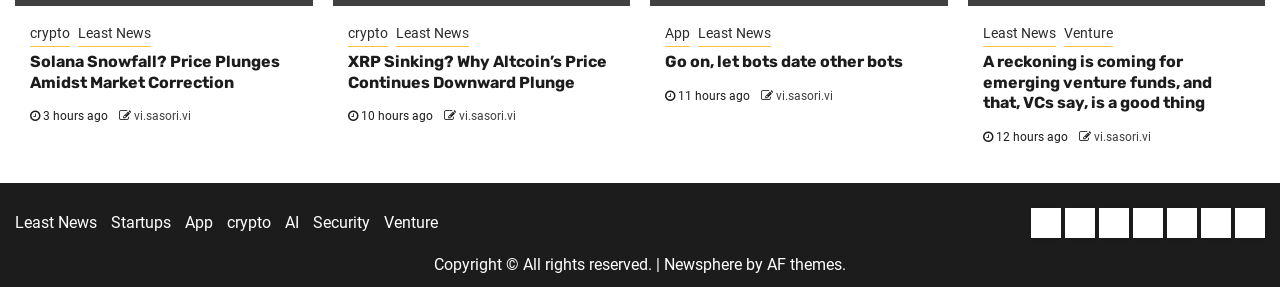Please locate the bounding box coordinates of the element that should be clicked to achieve the given instruction: "Check the latest news from 'vi.sasori.vi'".

[0.105, 0.381, 0.149, 0.43]